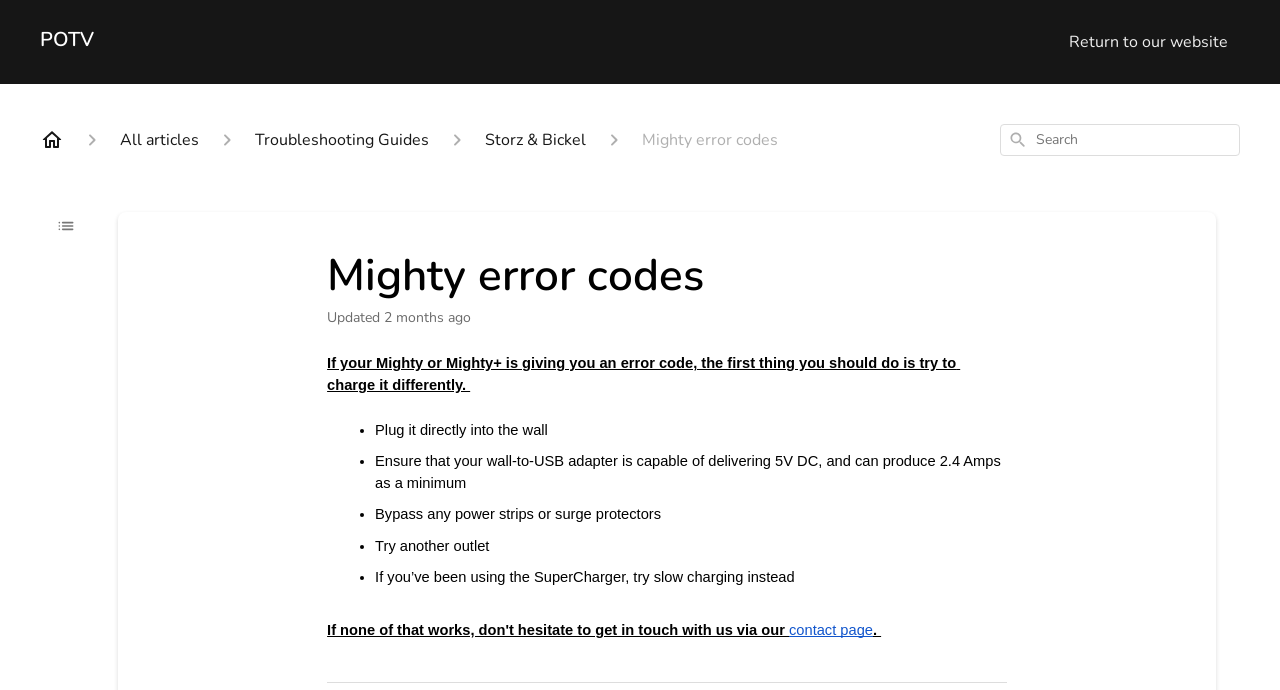Use a single word or phrase to answer this question: 
What is the purpose of the webpage?

Troubleshooting Mighty error codes